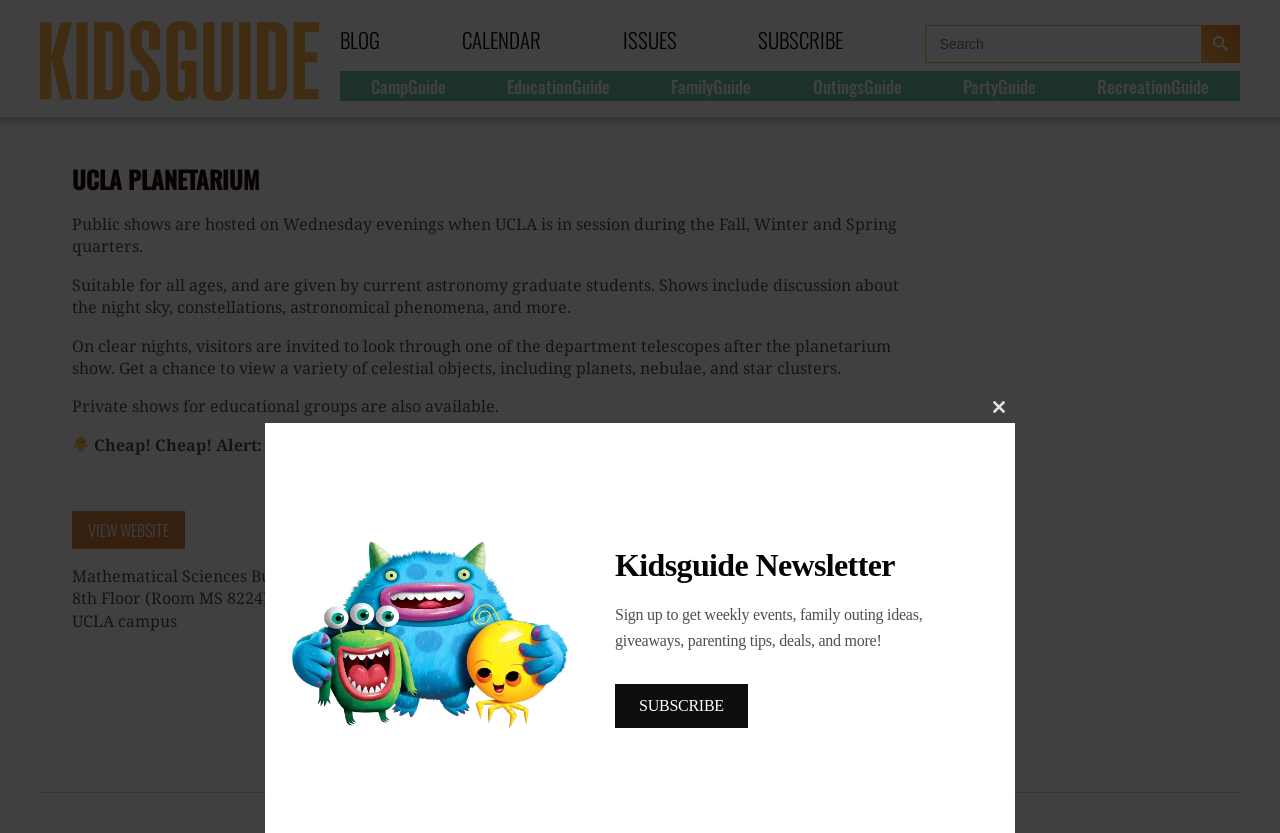From the screenshot, find the bounding box of the UI element matching this description: "Blog". Supply the bounding box coordinates in the form [left, top, right, bottom], each a float between 0 and 1.

[0.266, 0.03, 0.361, 0.075]